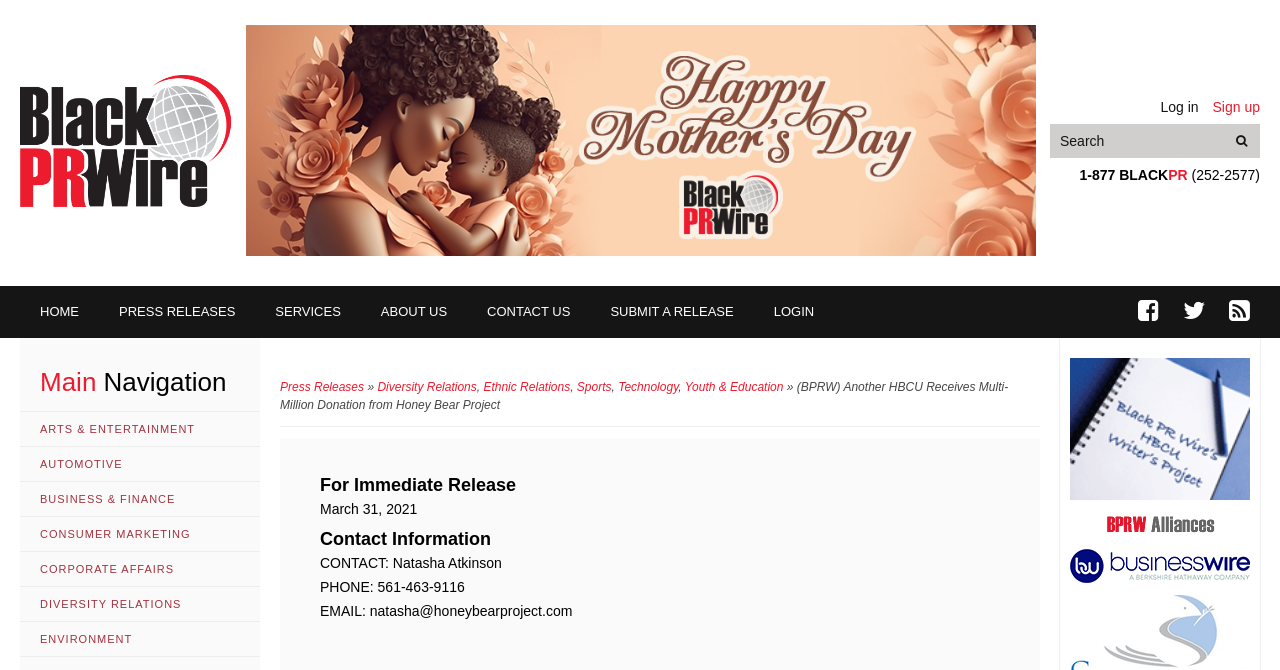Please determine the bounding box coordinates for the element that should be clicked to follow these instructions: "View press releases".

[0.077, 0.427, 0.199, 0.505]